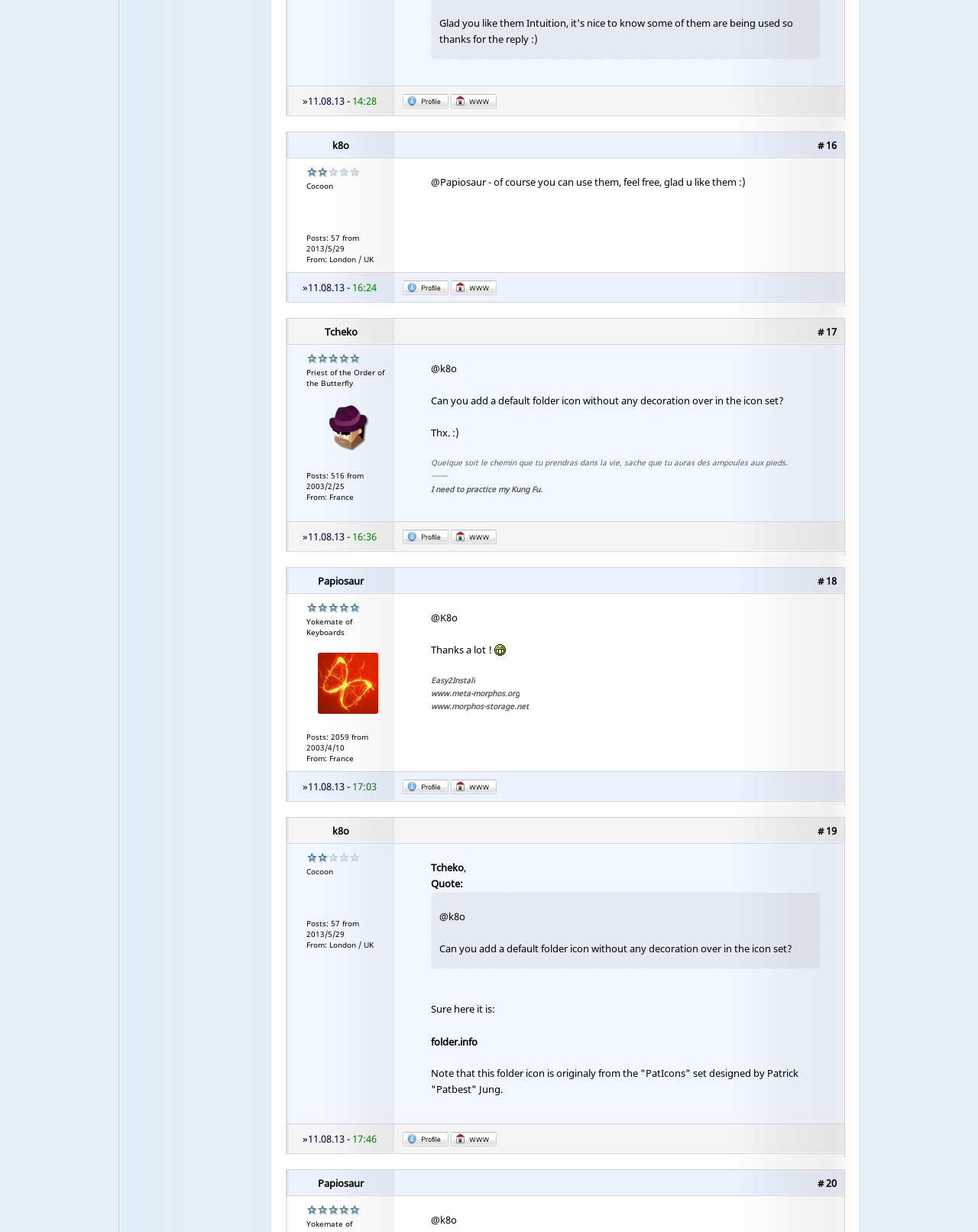What is the country of the user with 2059 posts? Based on the image, give a response in one word or a short phrase.

France